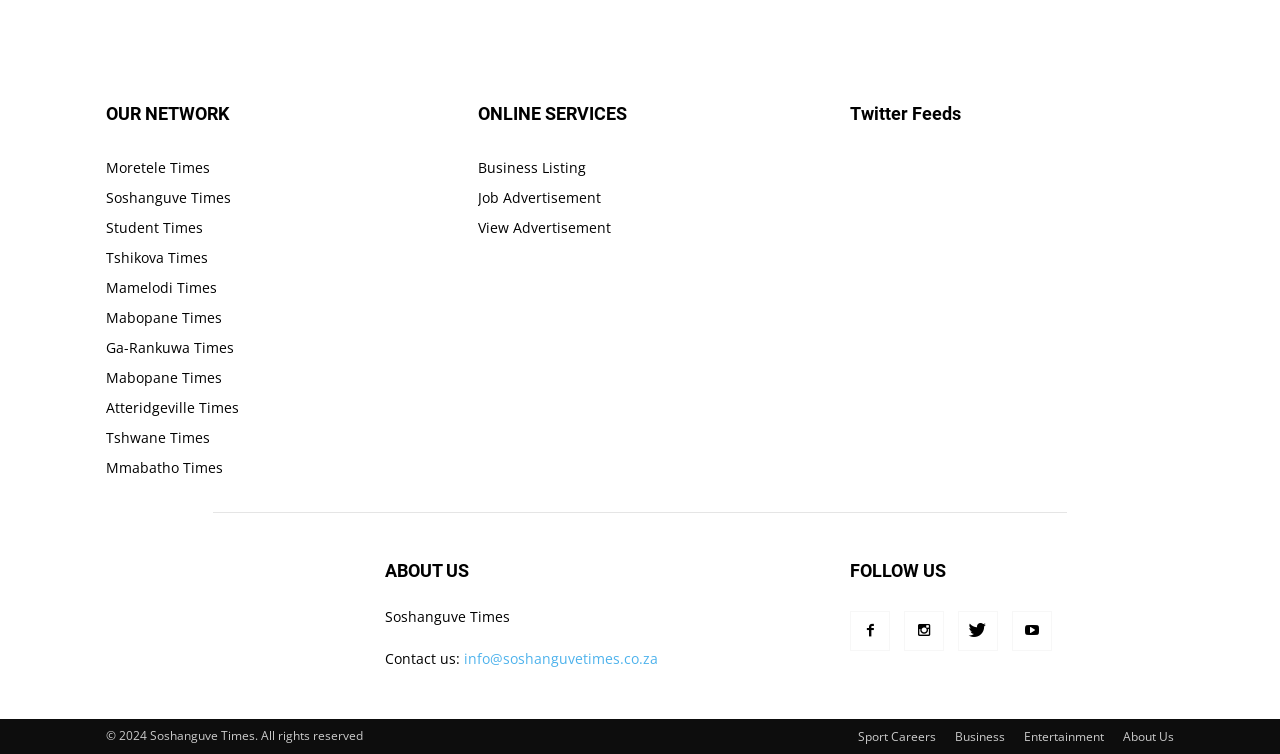Identify the bounding box coordinates of the clickable region required to complete the instruction: "Click on Moretele Times". The coordinates should be given as four float numbers within the range of 0 and 1, i.e., [left, top, right, bottom].

[0.083, 0.209, 0.164, 0.234]